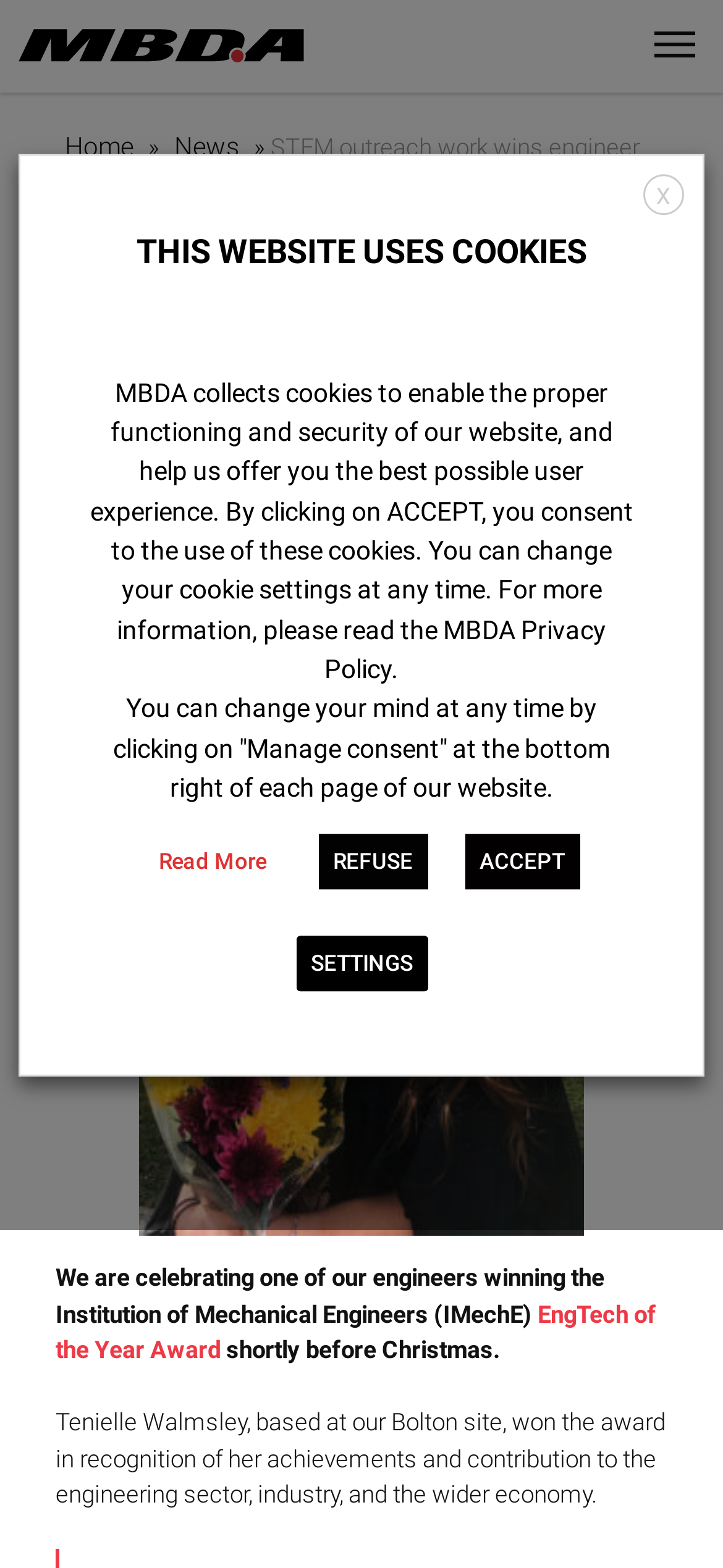Please respond to the question using a single word or phrase:
How many links are in the main navigation menu?

7